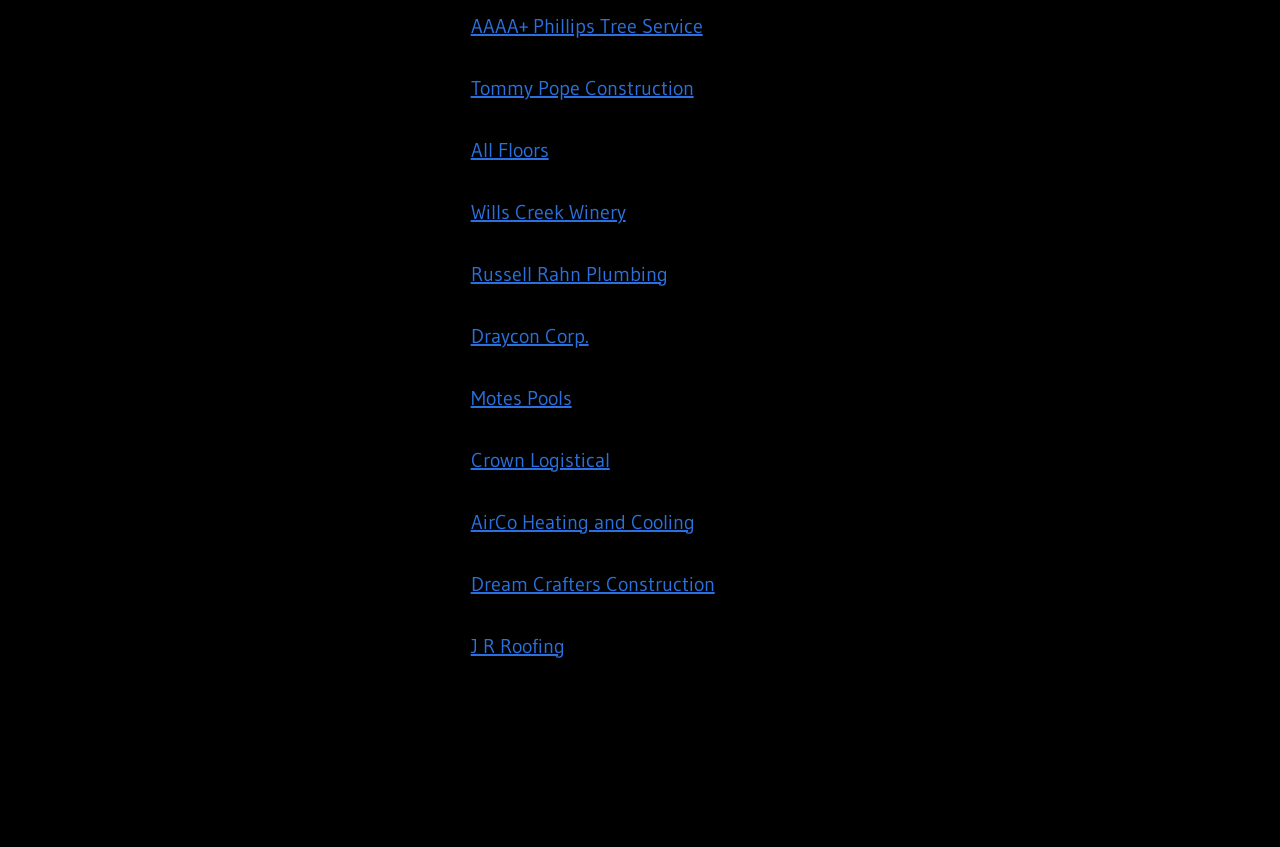Please determine the bounding box coordinates of the clickable area required to carry out the following instruction: "visit Russell Rahn Plumbing website". The coordinates must be four float numbers between 0 and 1, represented as [left, top, right, bottom].

[0.368, 0.31, 0.522, 0.338]